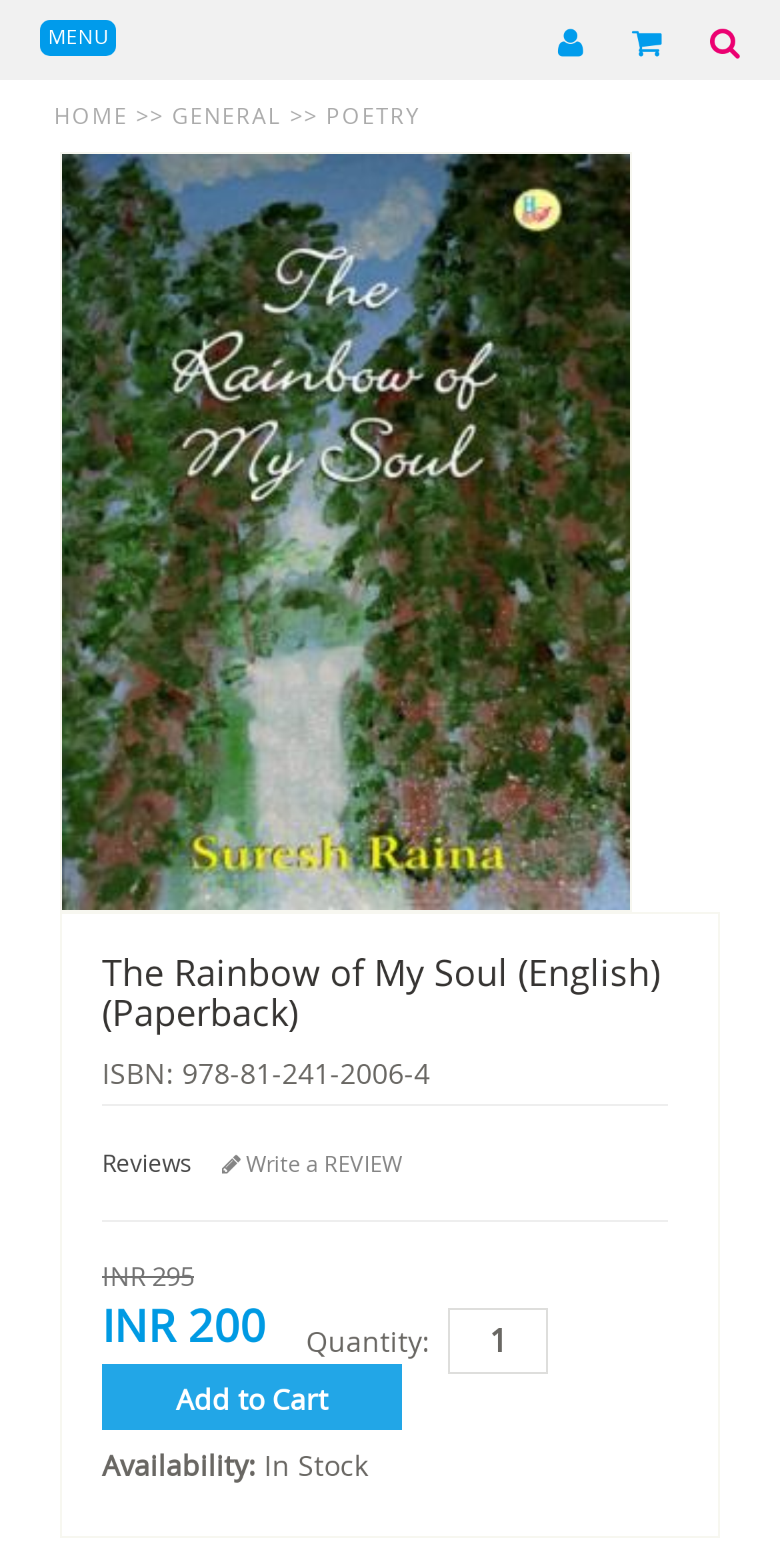Find the bounding box coordinates for the area you need to click to carry out the instruction: "Click the HOME link". The coordinates should be four float numbers between 0 and 1, indicated as [left, top, right, bottom].

[0.069, 0.064, 0.164, 0.083]